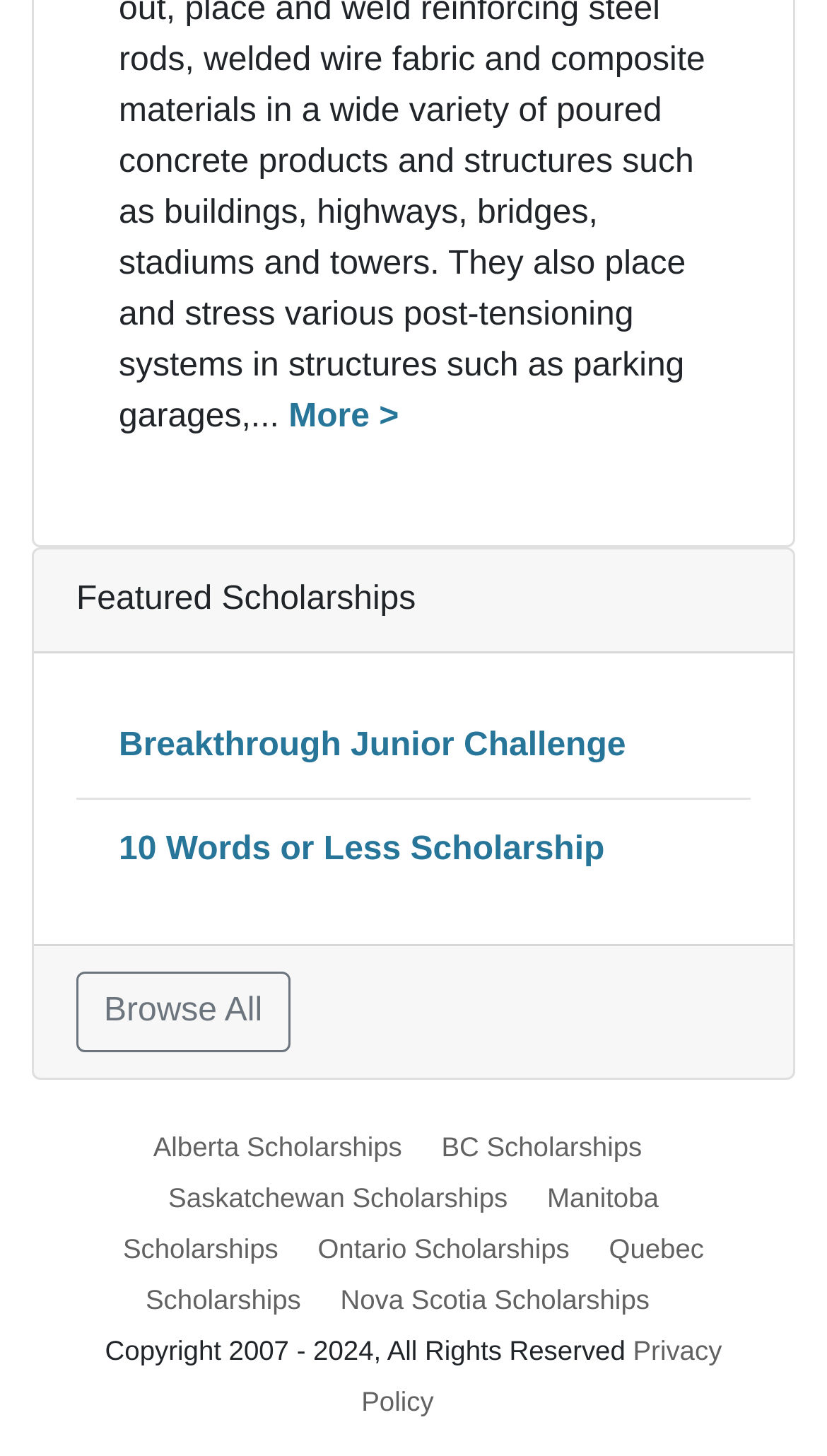Provide the bounding box coordinates of the section that needs to be clicked to accomplish the following instruction: "View Breakthrough Junior Challenge."

[0.144, 0.5, 0.757, 0.525]